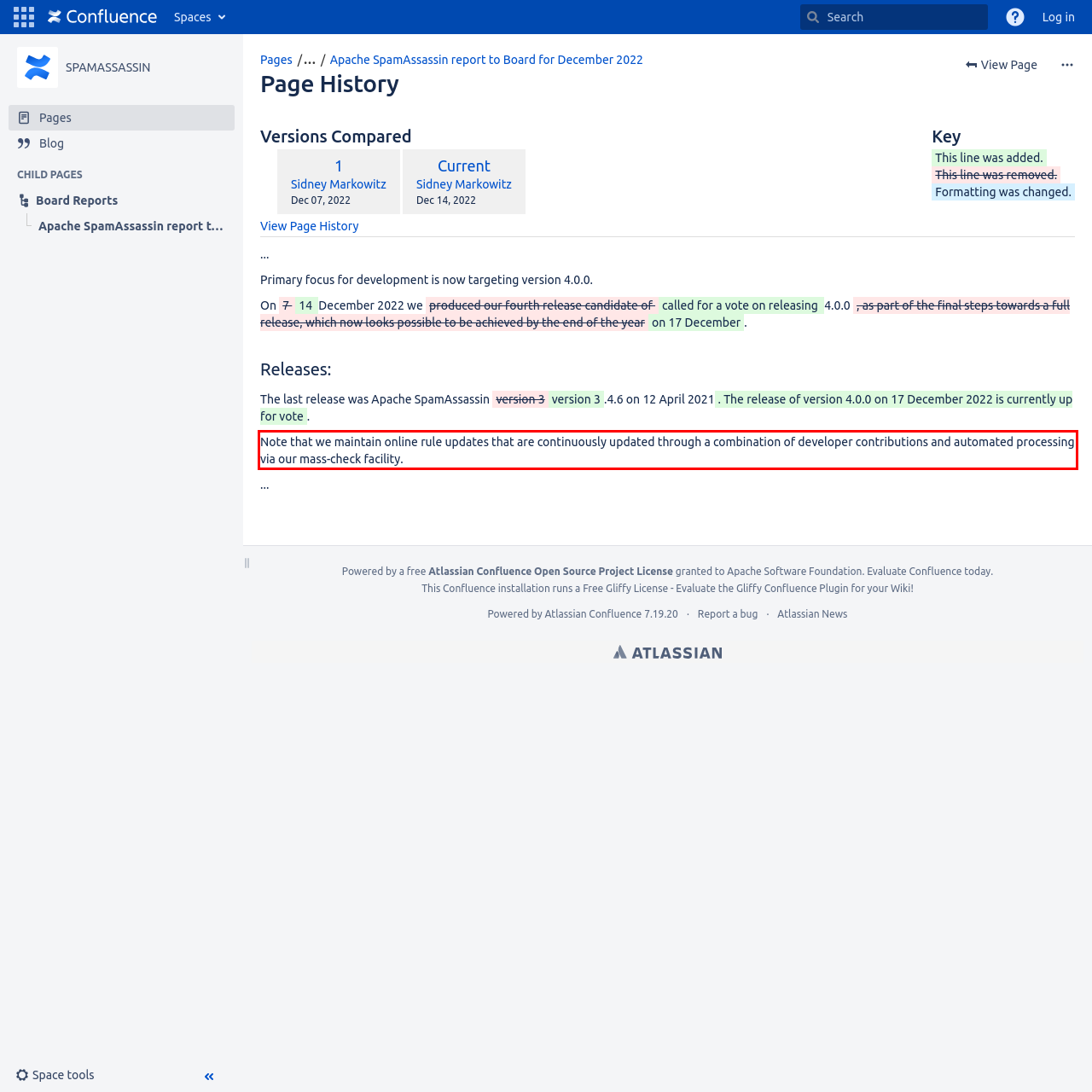You are given a webpage screenshot with a red bounding box around a UI element. Extract and generate the text inside this red bounding box.

Note that we maintain online rule updates that are continuously updated through a combination of developer contributions and automated processing via our mass-check facility.